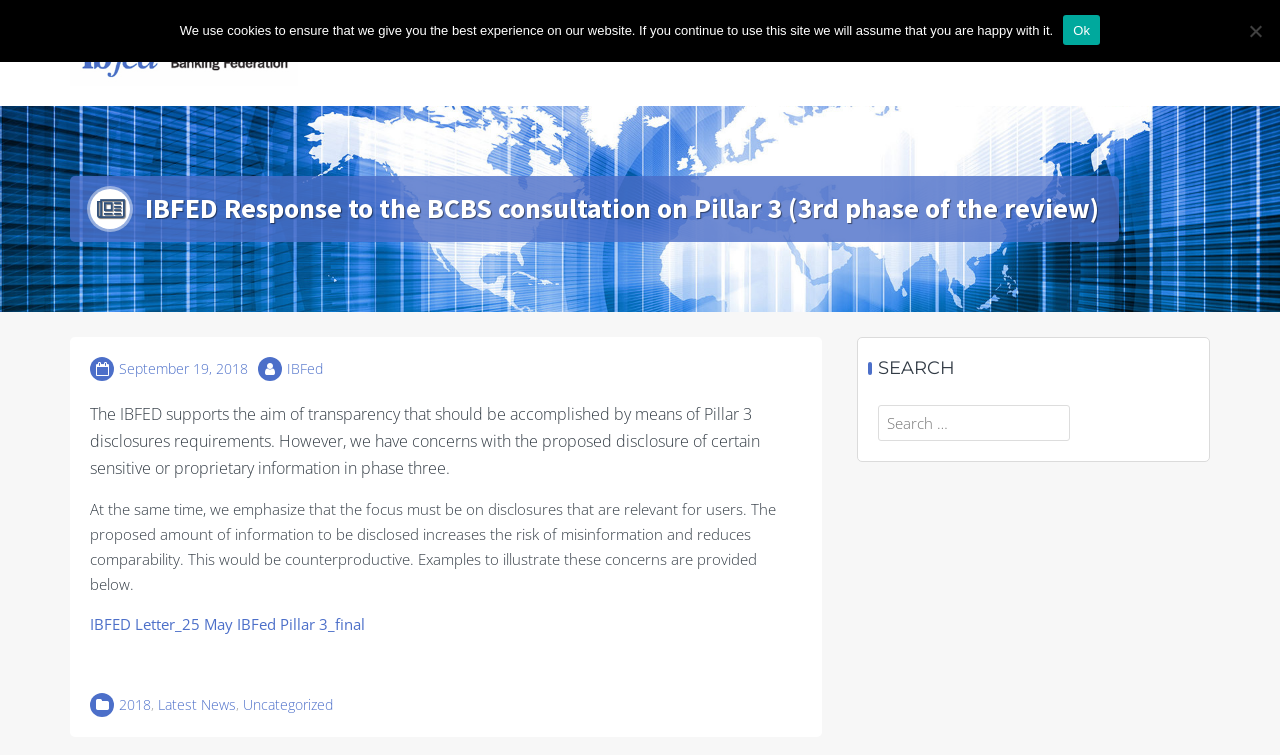Please specify the bounding box coordinates of the clickable region to carry out the following instruction: "Download the IBFED Letter". The coordinates should be four float numbers between 0 and 1, in the format [left, top, right, bottom].

[0.07, 0.814, 0.285, 0.84]